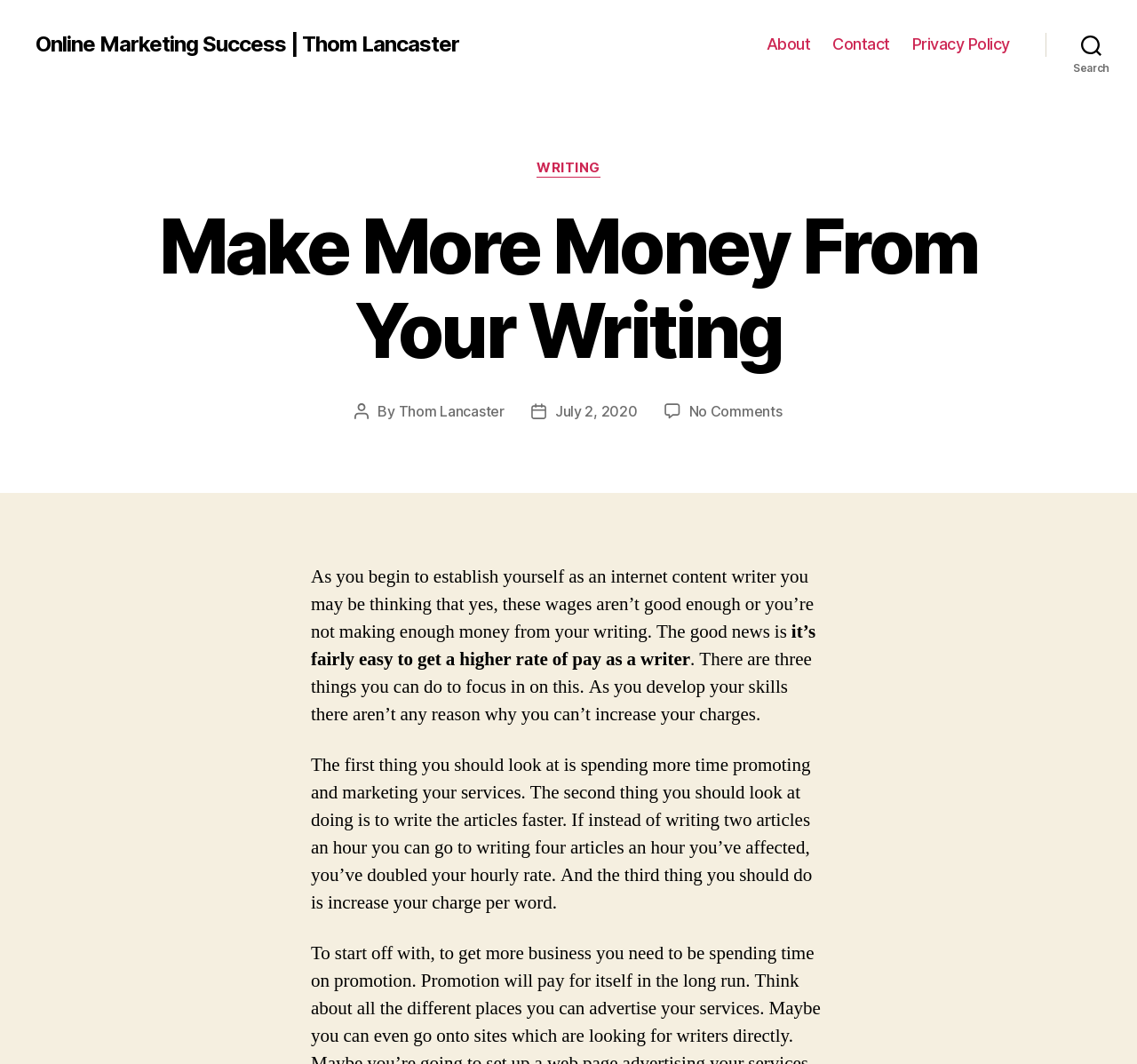What is the author of the article?
Ensure your answer is thorough and detailed.

The author of the article can be found by looking at the 'Post author' section, where it says 'By Thom Lancaster'.